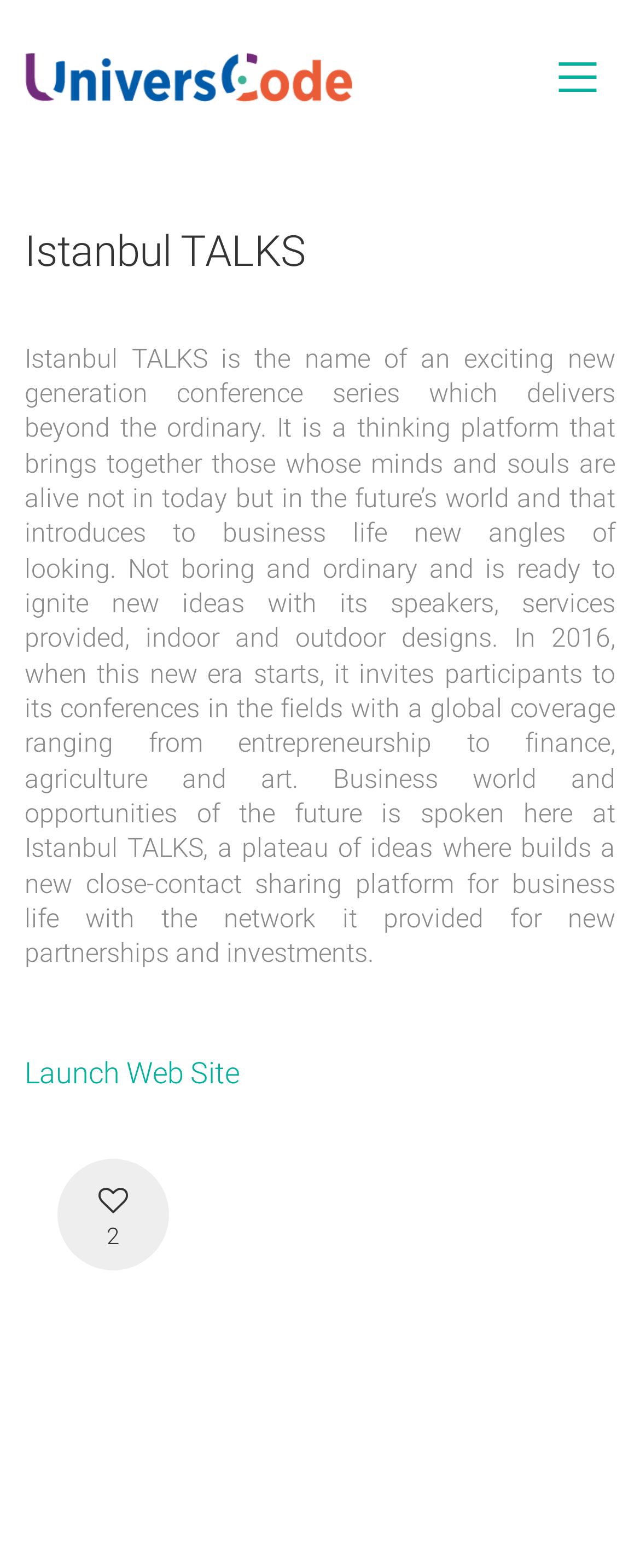Analyze the image and deliver a detailed answer to the question: What is the purpose of Istanbul TALKS?

The purpose of Istanbul TALKS can be inferred from the StaticText element that describes it as a 'thinking platform that brings together those whose minds and souls are alive not in today but in the future’s world and that introduces to business life new angles of looking.' This suggests that the conference series aims to facilitate innovative thinking and idea generation.